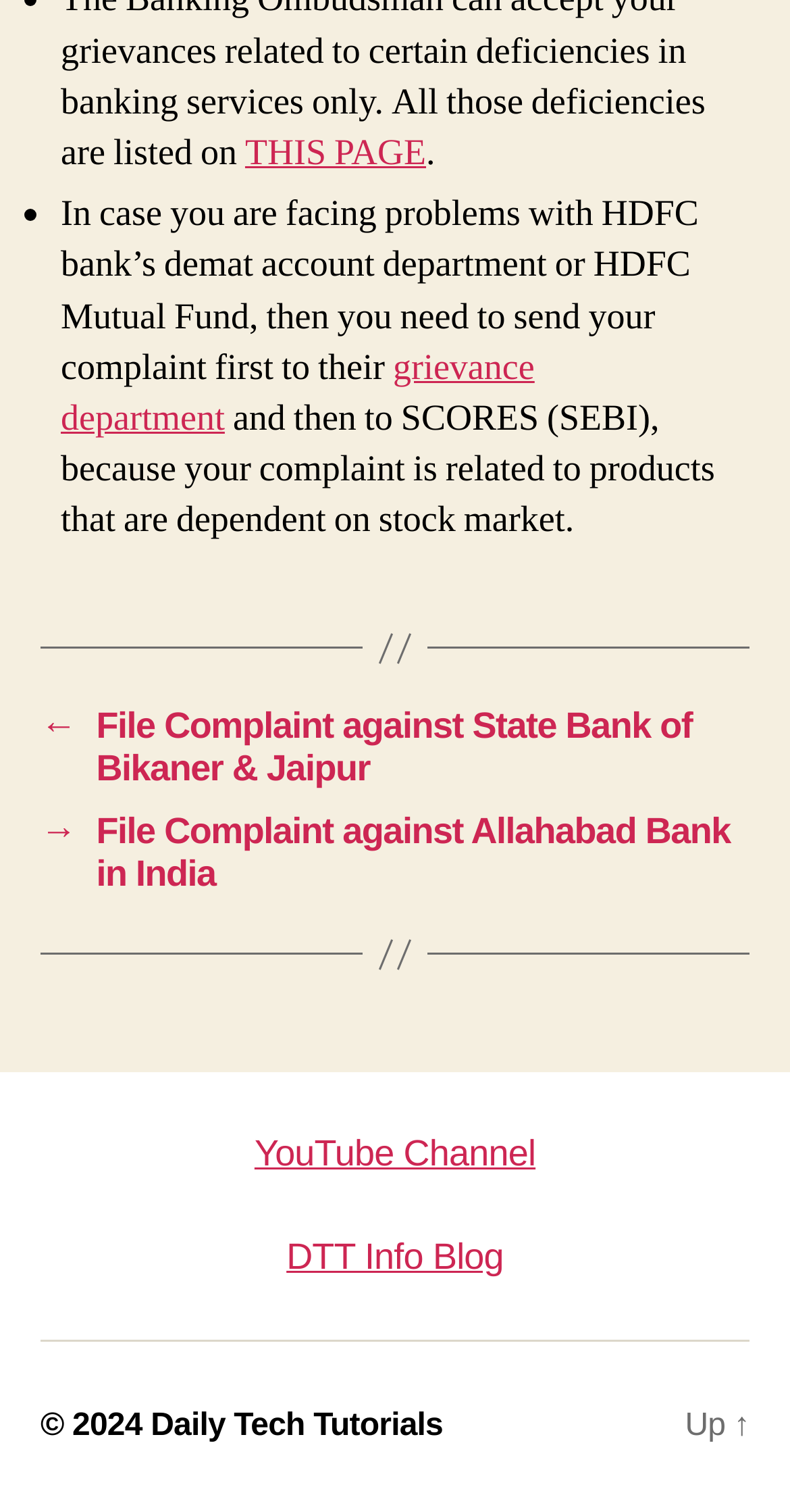Find the bounding box coordinates of the clickable area required to complete the following action: "File a complaint against State Bank of Bikaner & Jaipur".

[0.051, 0.467, 0.949, 0.523]